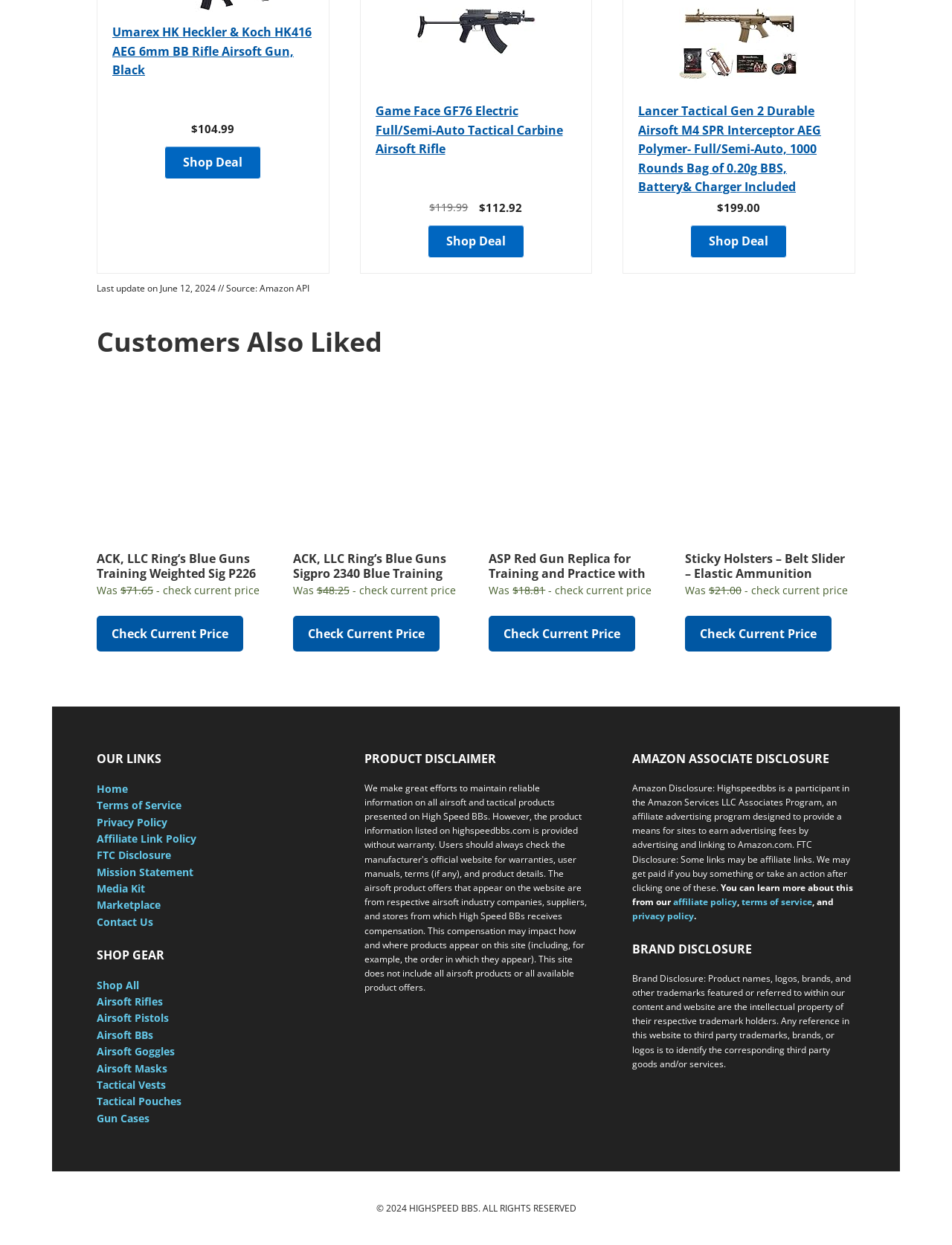Please specify the bounding box coordinates of the area that should be clicked to accomplish the following instruction: "Click the link to shop Umarex HK Heckler & Koch HK416 AEG 6mm BB Rifle Airsoft Gun". The coordinates should consist of four float numbers between 0 and 1, i.e., [left, top, right, bottom].

[0.118, 0.019, 0.327, 0.063]